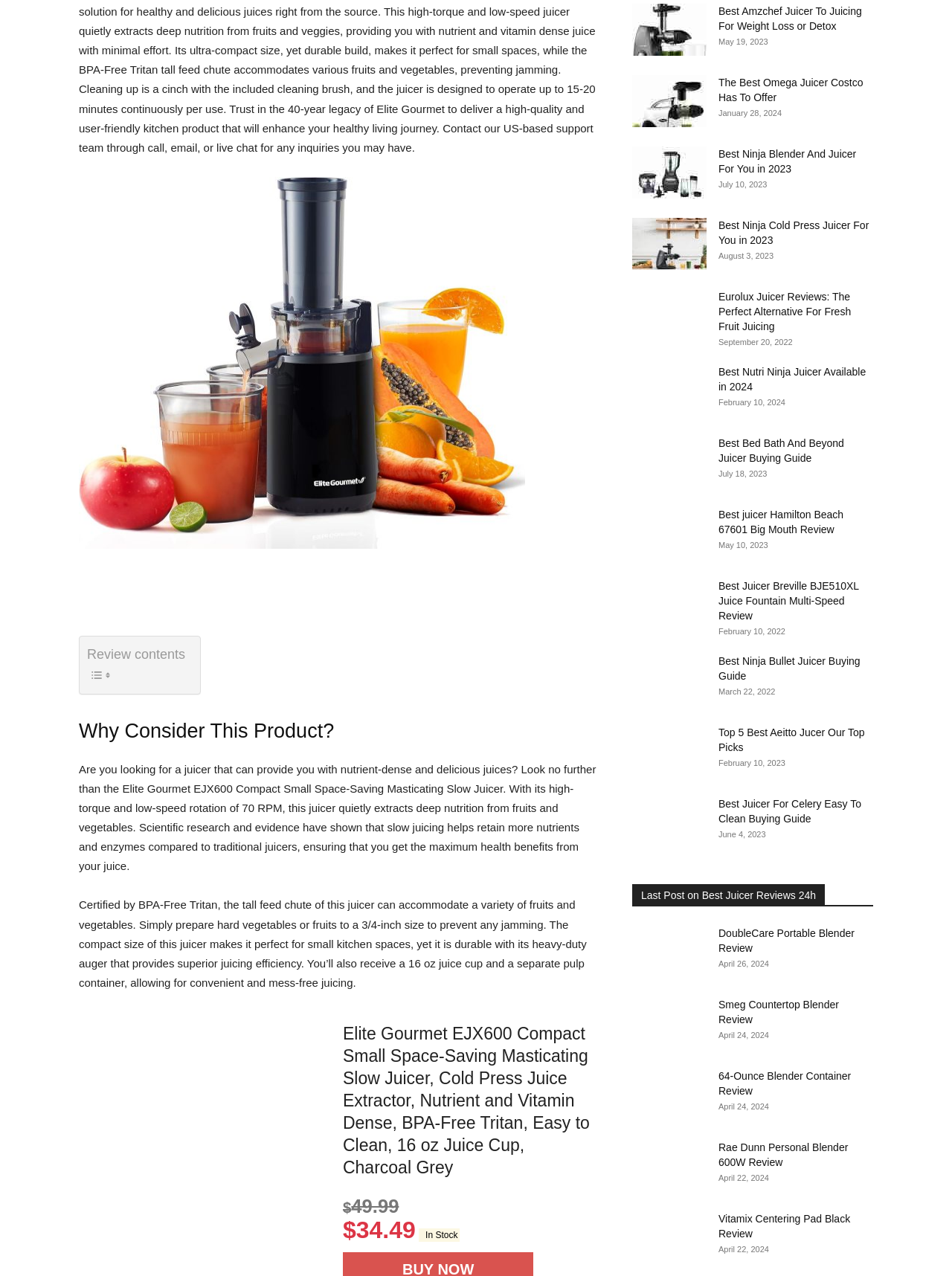Provide a short answer using a single word or phrase for the following question: 
What is the price of the Elite Gourmet EJX600 juicer?

$49.99